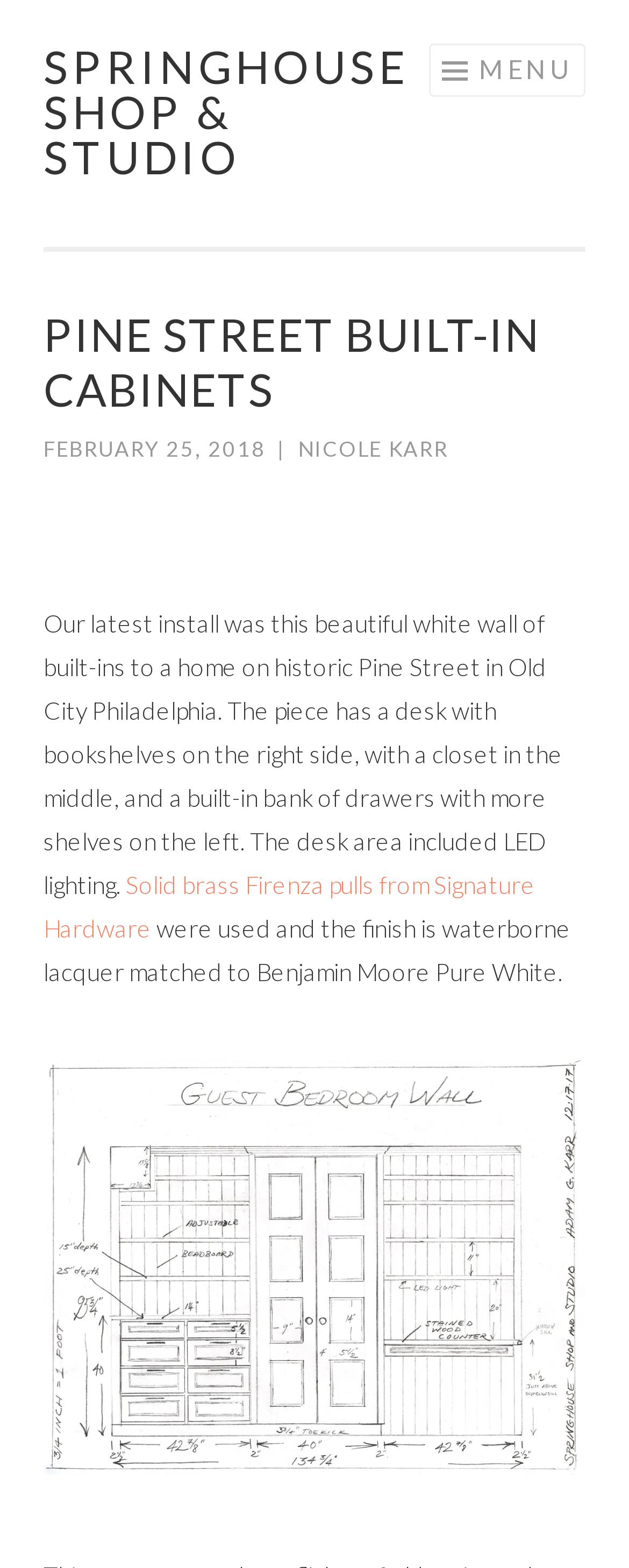Analyze the image and deliver a detailed answer to the question: What is the brand of the pulls used in the built-in cabinets?

The answer can be found in the text description of the webpage, which mentions 'Solid brass Firenza pulls from Signature Hardware'.